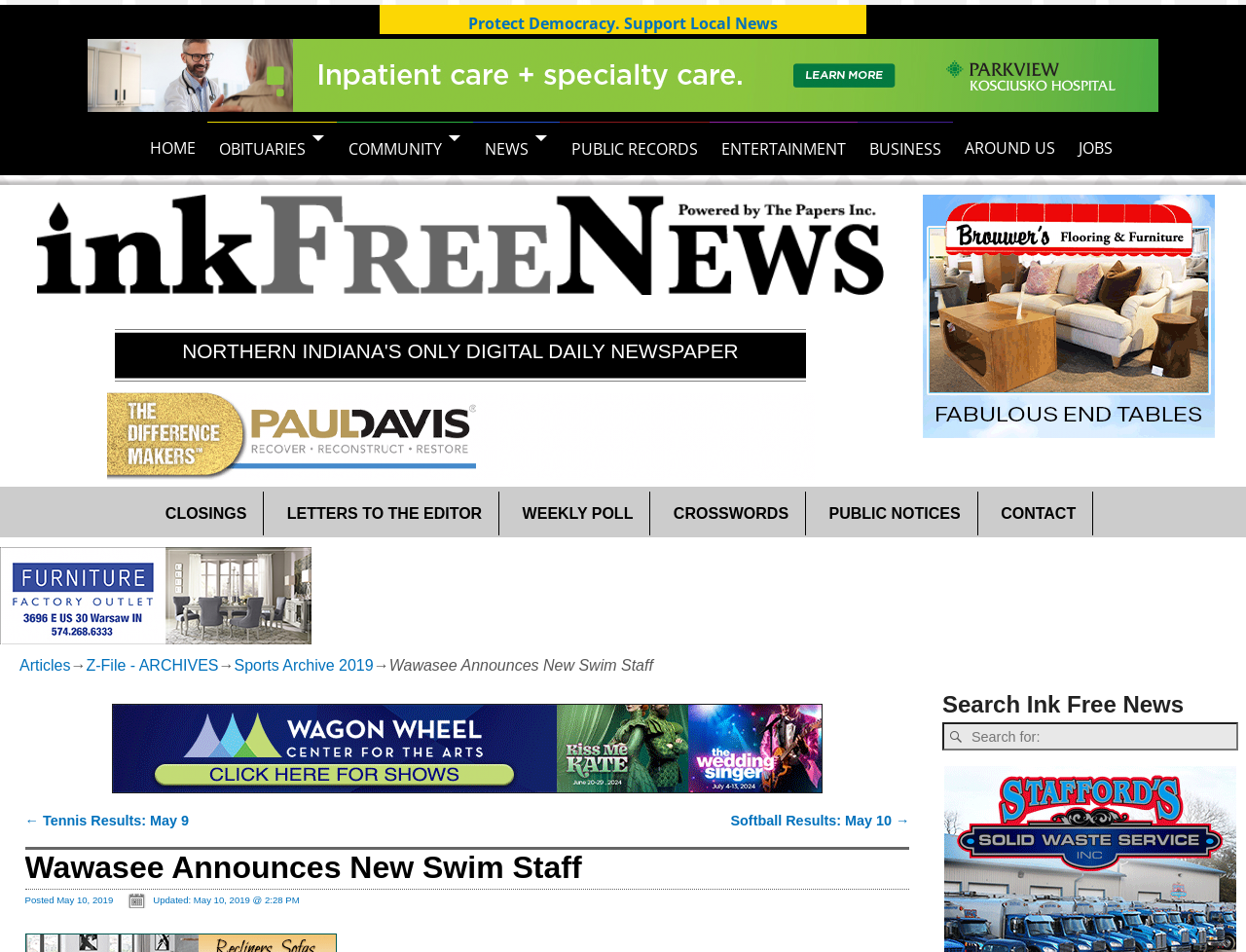What type of content is available on the website?
Use the screenshot to answer the question with a single word or phrase.

News, obituaries, community, etc.